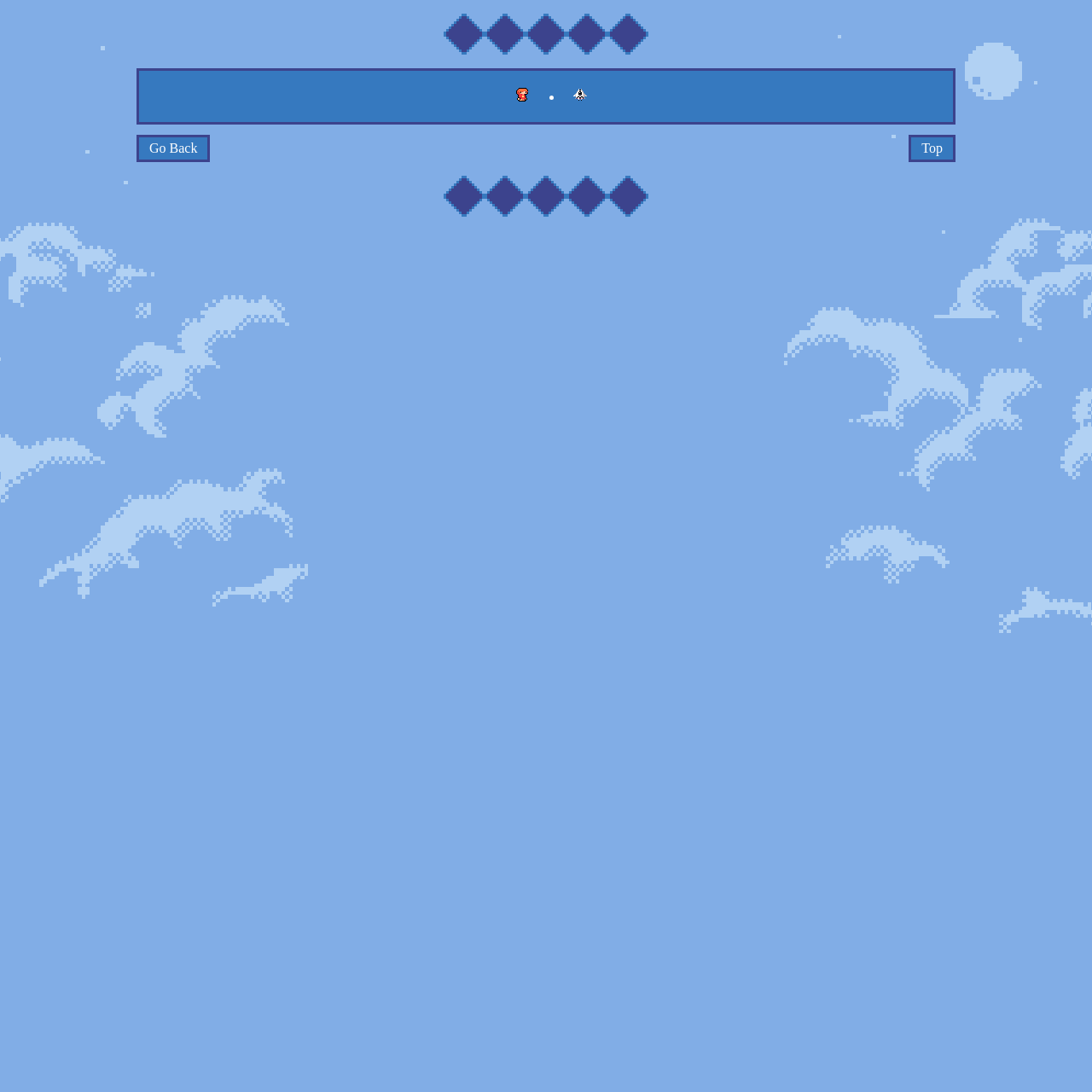Bounding box coordinates are specified in the format (top-left x, top-left y, bottom-right x, bottom-right y). All values are floating point numbers bounded between 0 and 1. Please provide the bounding box coordinate of the region this sentence describes: Go Back

[0.125, 0.123, 0.193, 0.148]